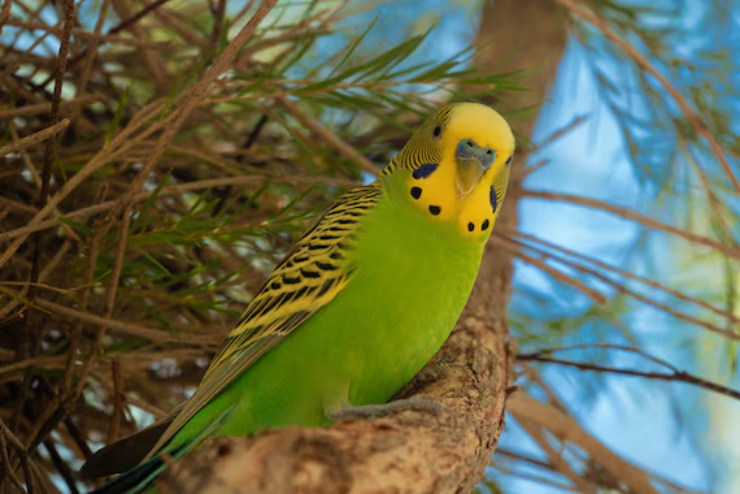Respond to the following query with just one word or a short phrase: 
What is the environment of the parakeet?

Lush foliage